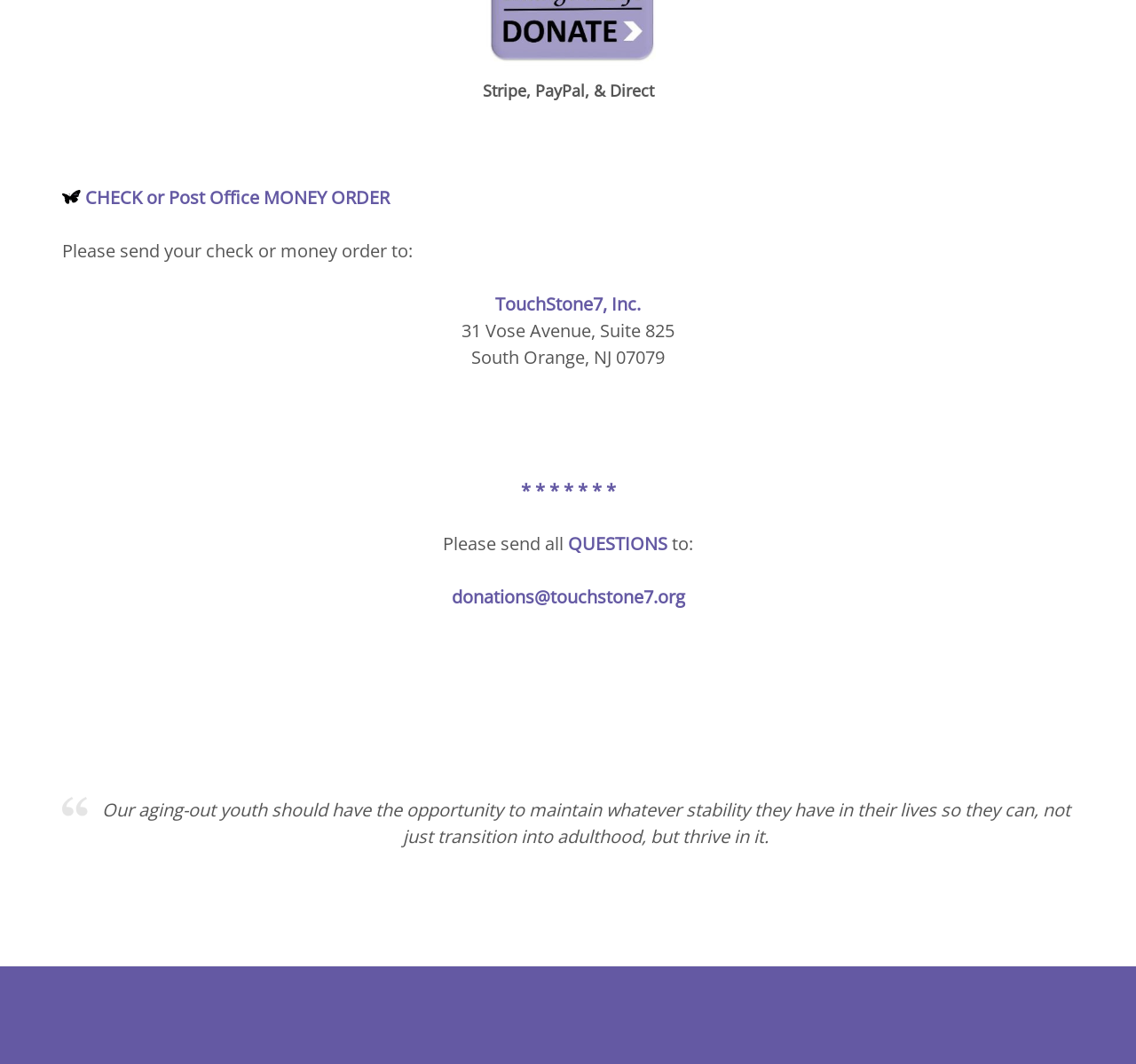Identify the bounding box for the UI element that is described as follows: "parent_node: Stripe, PayPal, & Direct".

[0.423, 0.049, 0.577, 0.072]